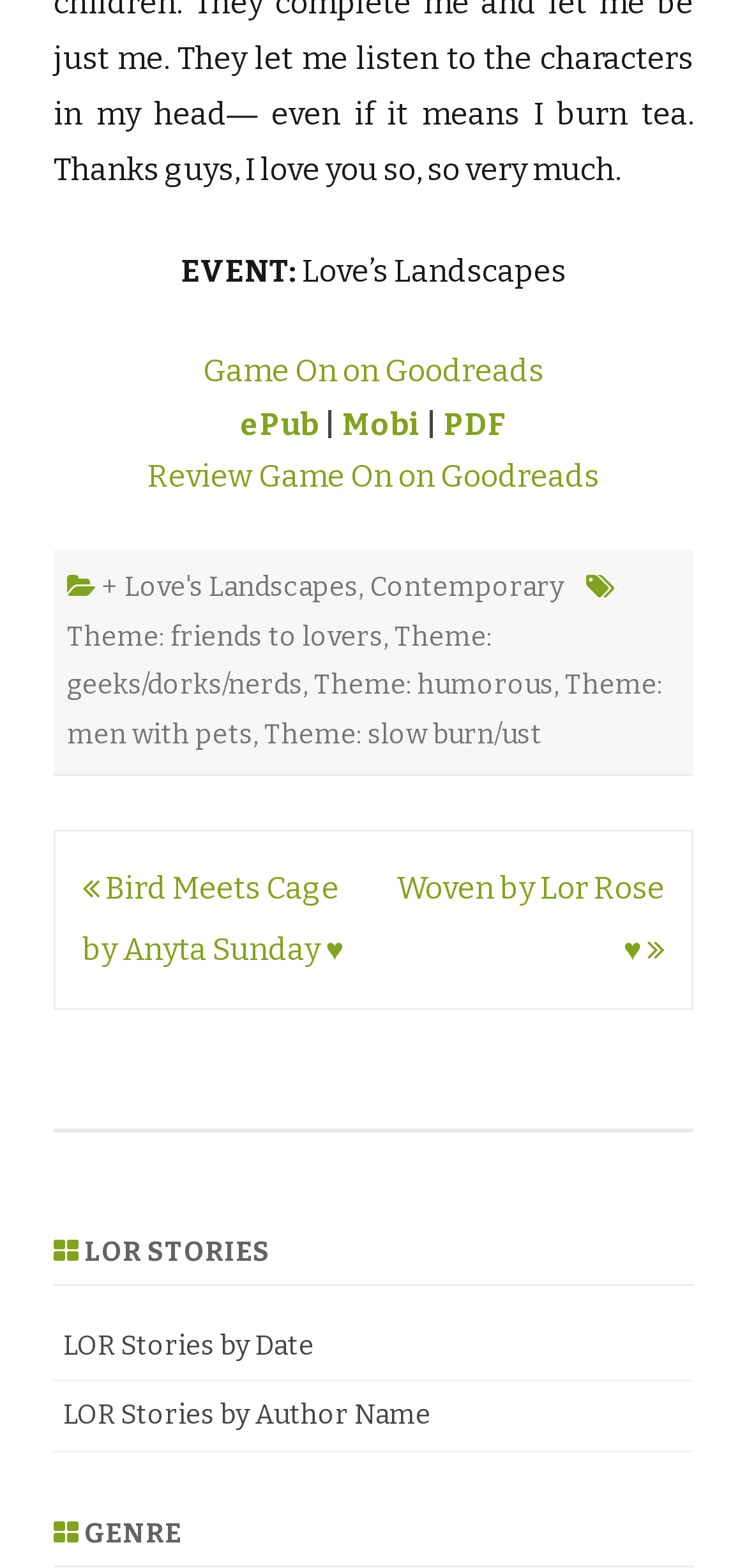Determine the bounding box coordinates for the HTML element mentioned in the following description: "Review Game On on Goodreads". The coordinates should be a list of four floats ranging from 0 to 1, represented as [left, top, right, bottom].

[0.197, 0.292, 0.803, 0.316]